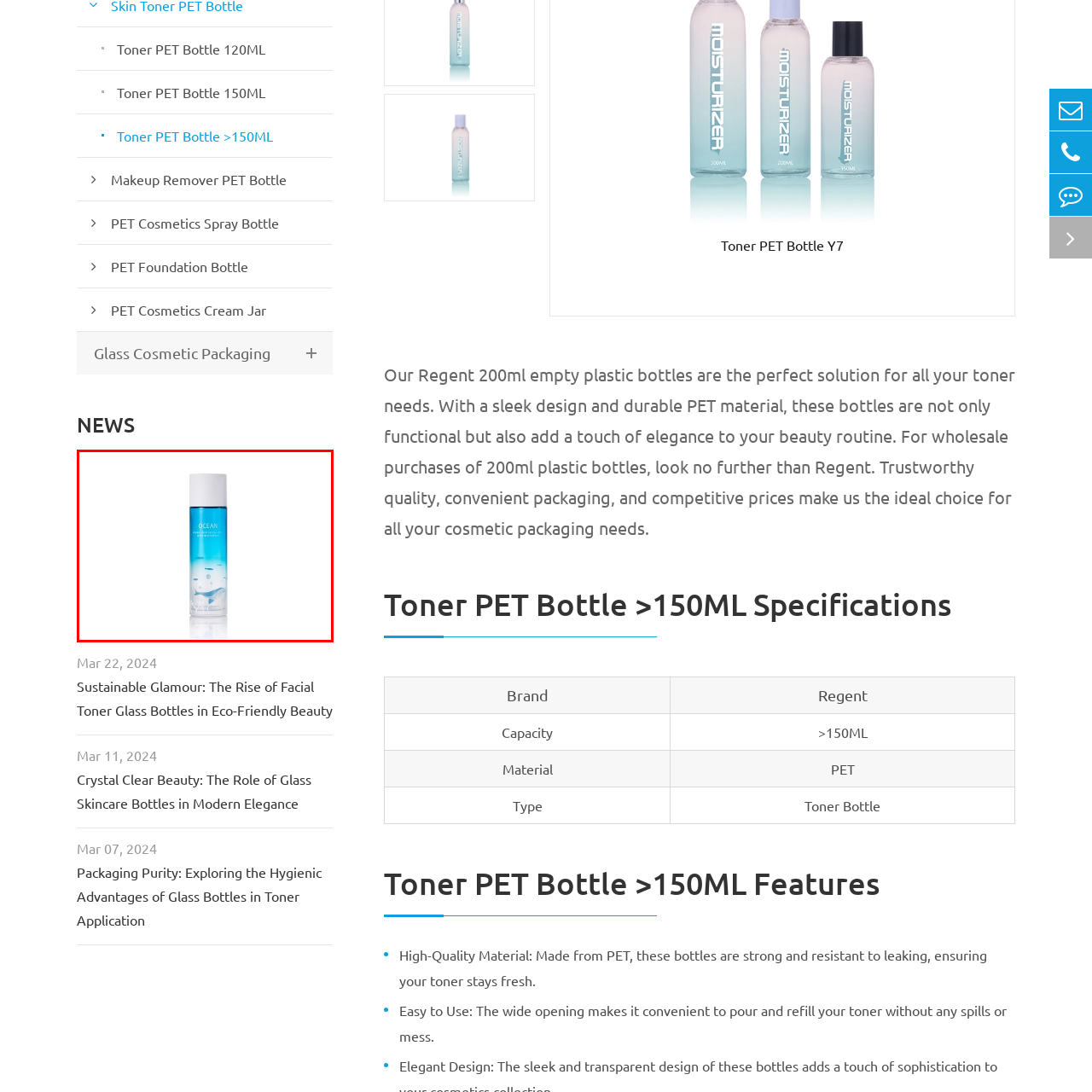What is the color of the cap?
Carefully examine the image within the red bounding box and provide a comprehensive answer based on what you observe.

The cap of the toner bottle is white in color, which complements the overall design of the bottle and adds to its clean and modern look.